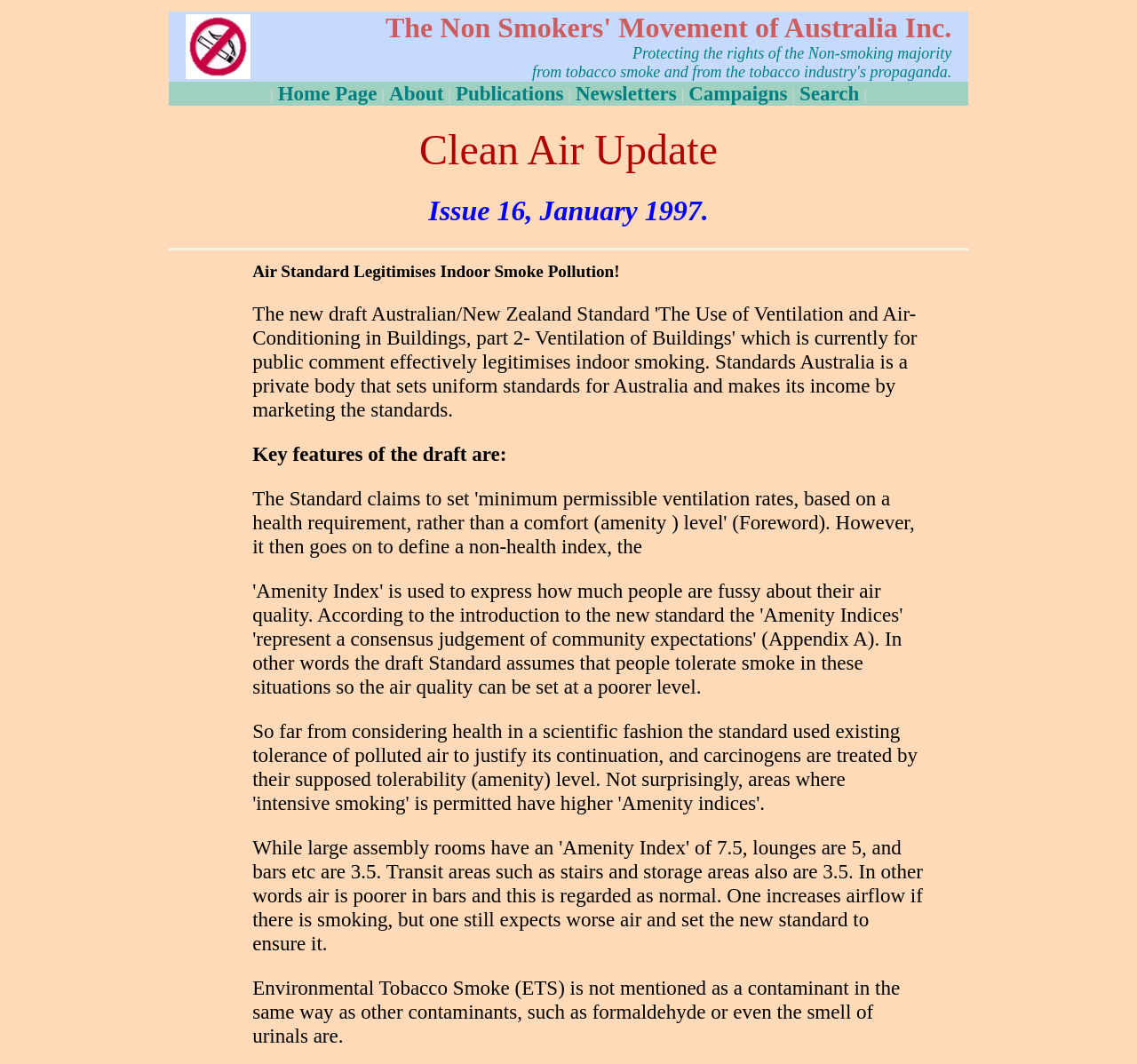Explain the webpage's layout and main content in detail.

The webpage is about the Non Smokers' Update, Issue 16, January 1997. At the top, there is a table with a logo or icon on the left, followed by a link, and then the title "The Non Smokers' Movement of Australia Inc." on the right. Below this table, there is a paragraph describing the organization's mission, which is to protect the rights of non-smokers from tobacco smoke and the tobacco industry's propaganda.

Underneath this paragraph, there is a navigation menu with links to various sections of the website, including "Home Page", "About", "Publications", "Newsletters", "Campaigns", and "Search". These links are separated by vertical lines.

On the right side of the navigation menu, there is a title "Clean Air Update" in a larger font, followed by a subtitle "Issue 16, January 1997." in a smaller font. There is a horizontal separator line below the navigation menu, separating the top section from the rest of the content.